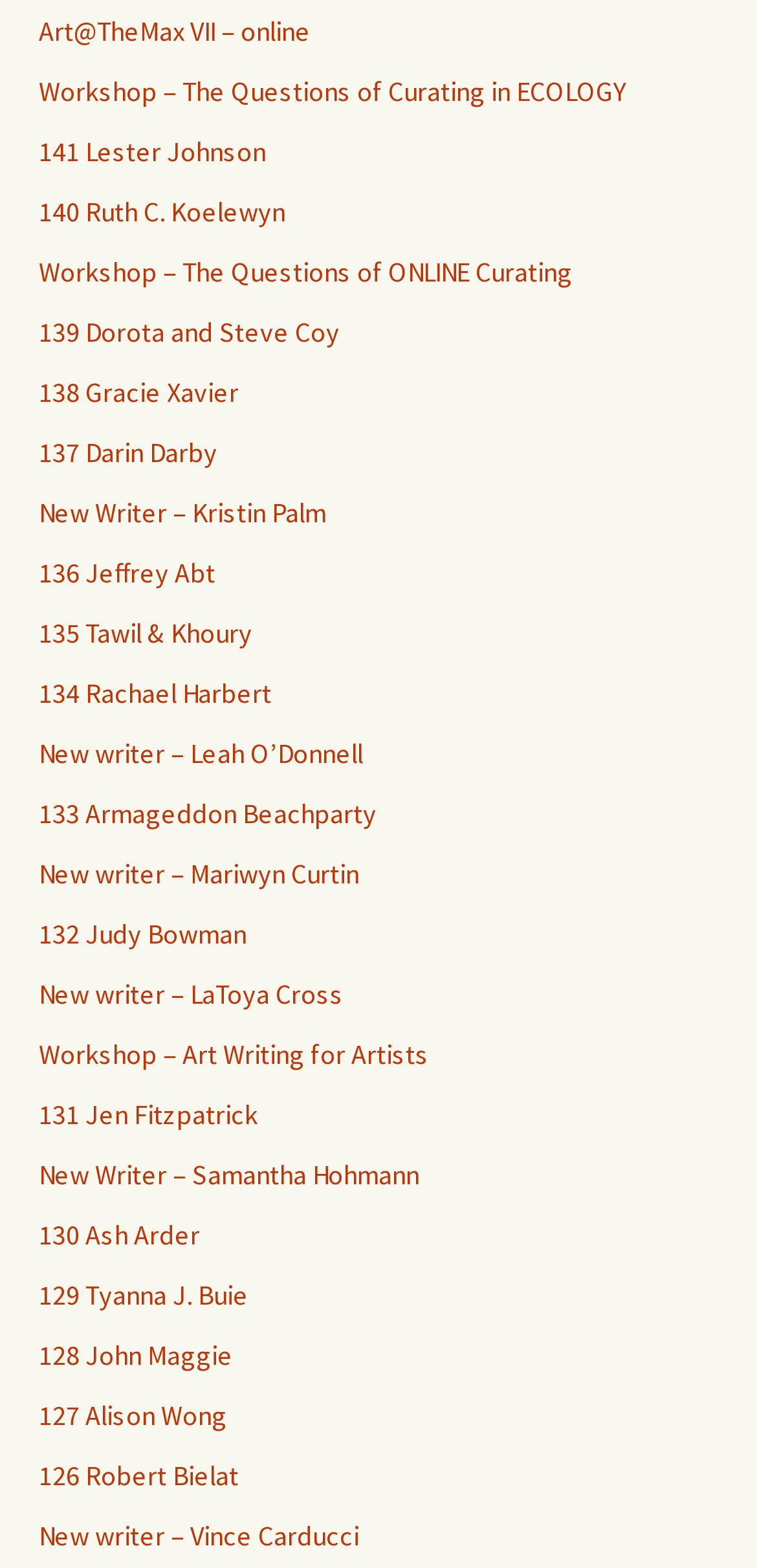What is the main topic of this webpage?
Based on the image, provide a one-word or brief-phrase response.

Art and writing